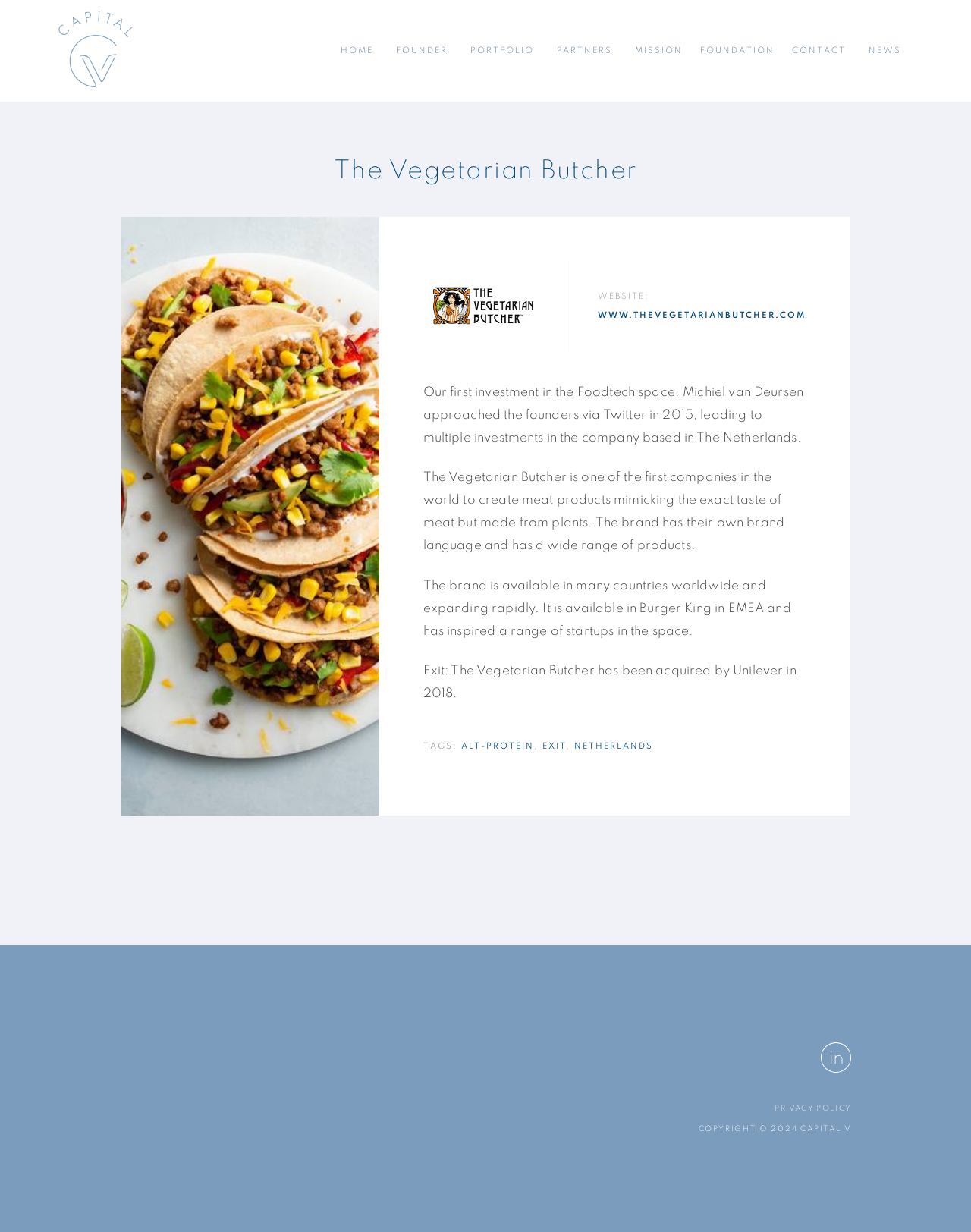Determine the bounding box coordinates for the area you should click to complete the following instruction: "Learn about the mission".

[0.654, 0.032, 0.703, 0.05]